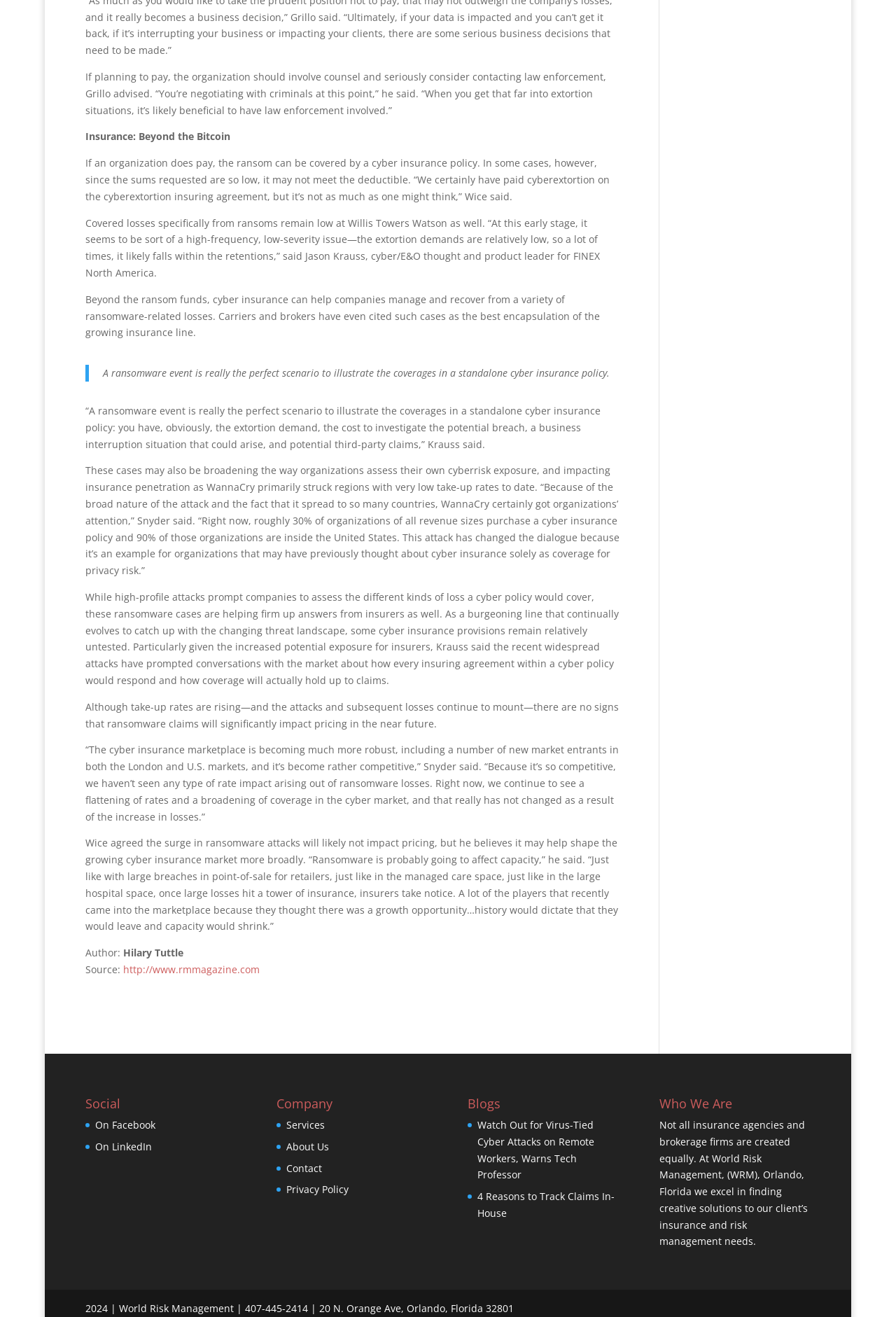Identify the bounding box coordinates of the section that should be clicked to achieve the task described: "Visit 'http://www.rmmagazine.com'".

[0.137, 0.731, 0.29, 0.741]